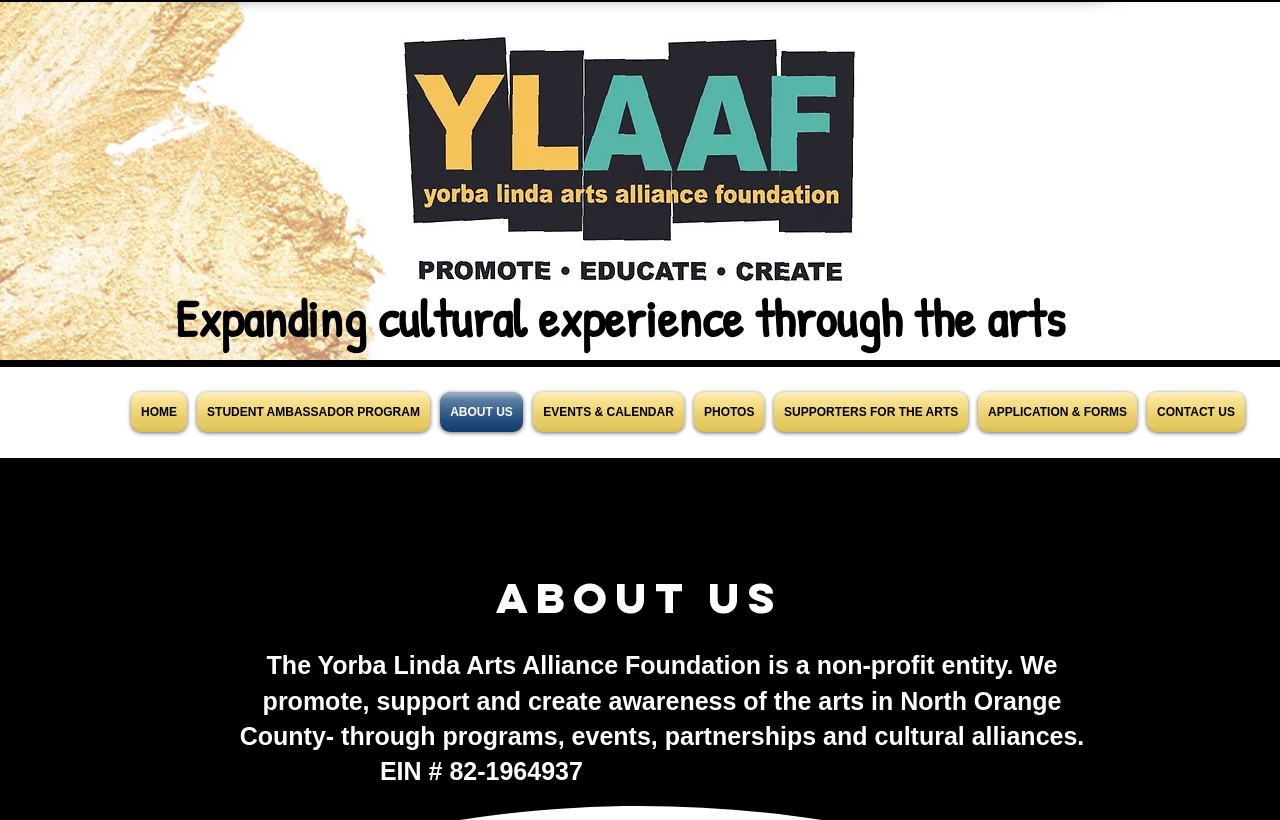Please provide a brief answer to the following inquiry using a single word or phrase:
How many links are in the navigation menu?

7